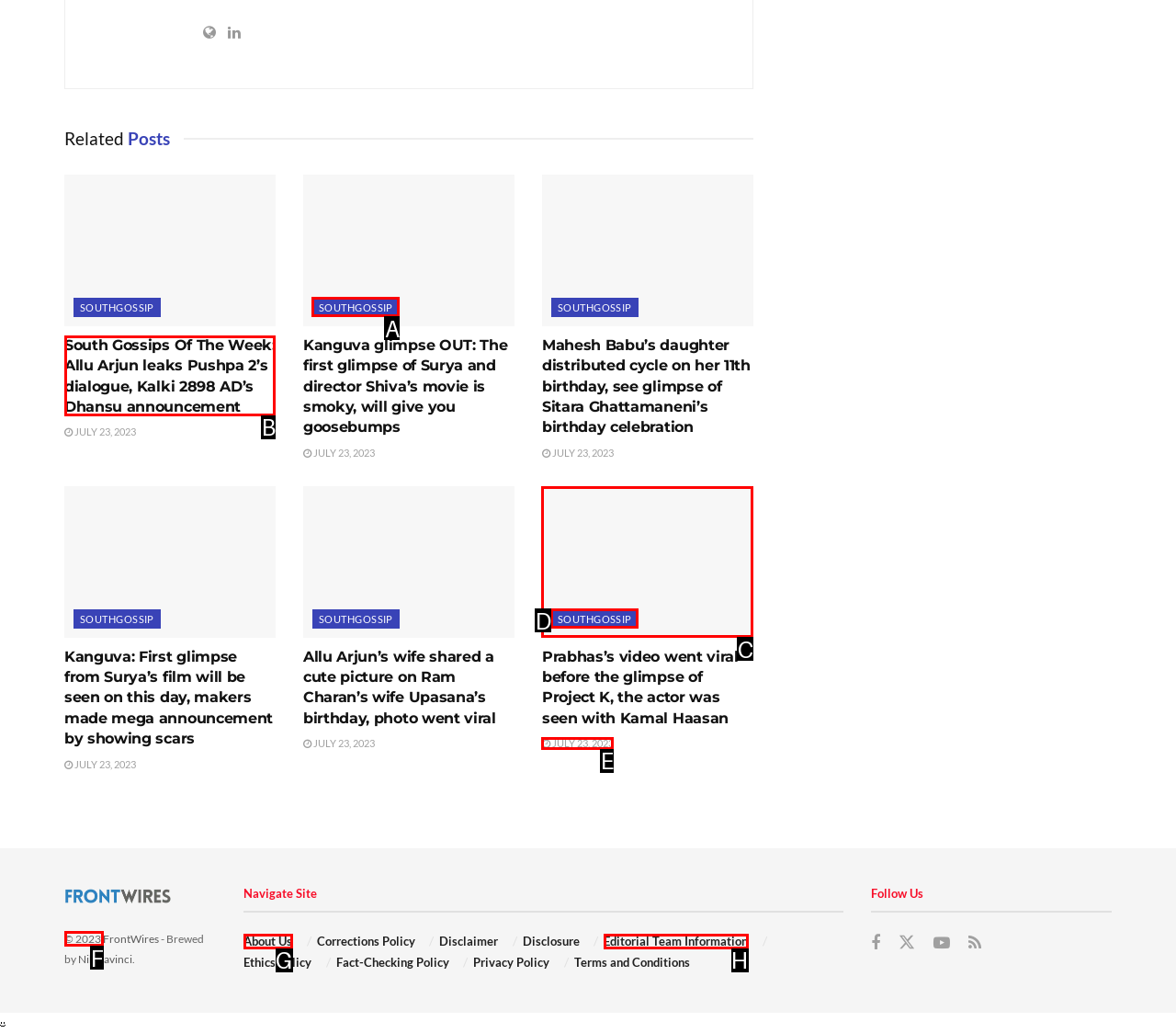Point out which HTML element you should click to fulfill the task: Check the copyright information.
Provide the option's letter from the given choices.

F